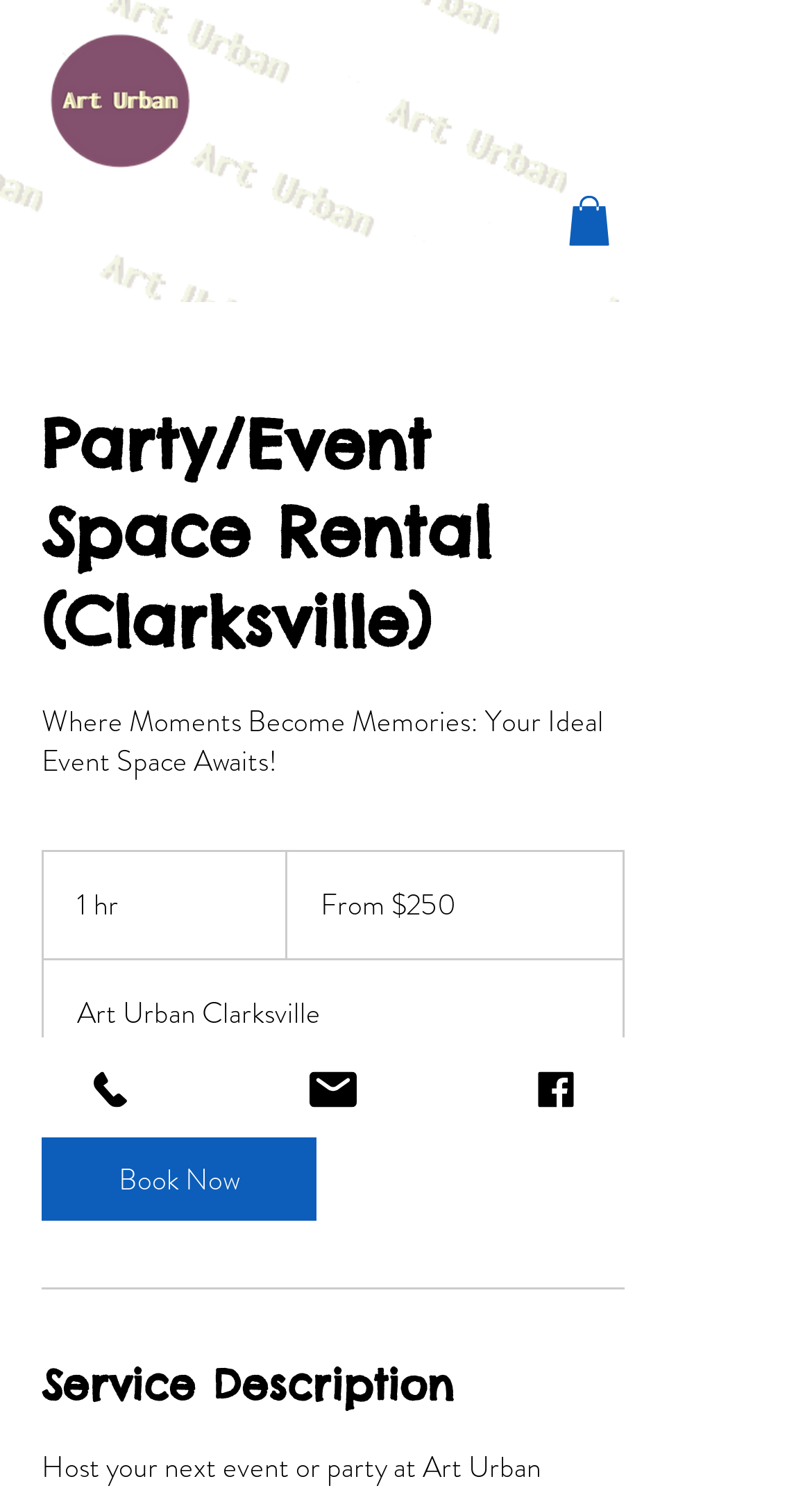Determine the main text heading of the webpage and provide its content.

Party/Event Space Rental (Clarksville)